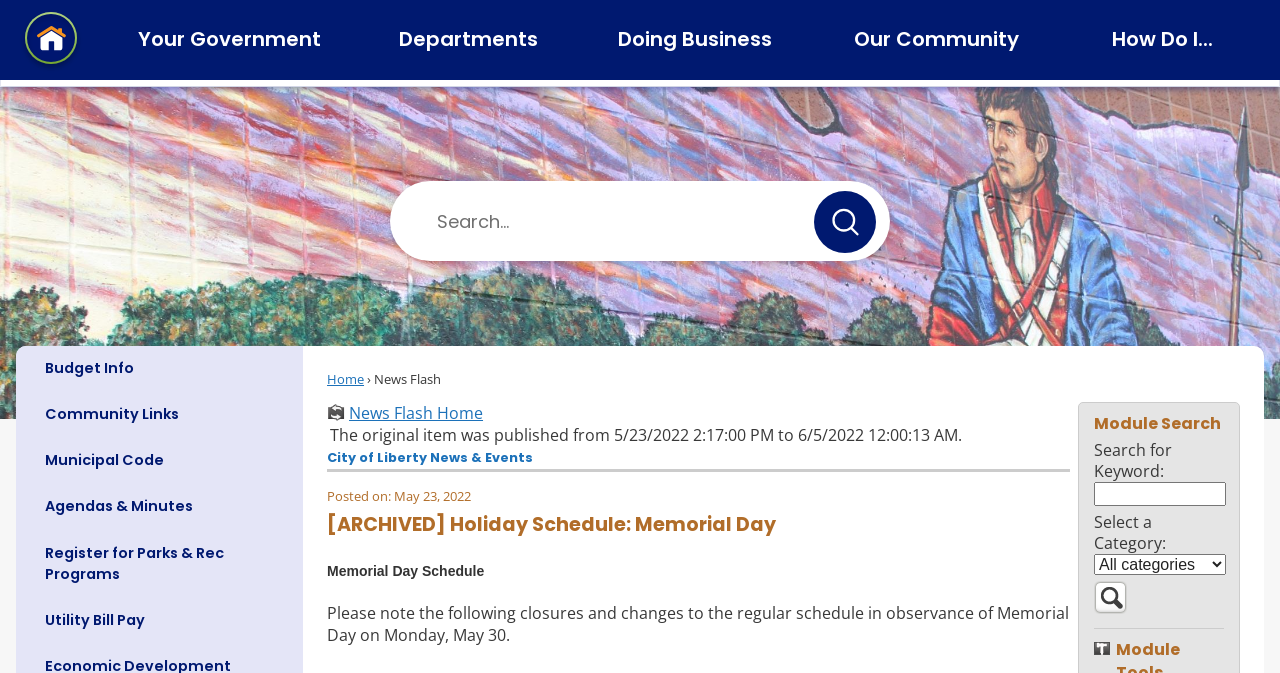Determine the bounding box coordinates of the UI element described below. Use the format (top-left x, top-left y, bottom-right x, bottom-right y) with floating point numbers between 0 and 1: aria-label="Search News Flash Module"

[0.855, 0.886, 0.88, 0.919]